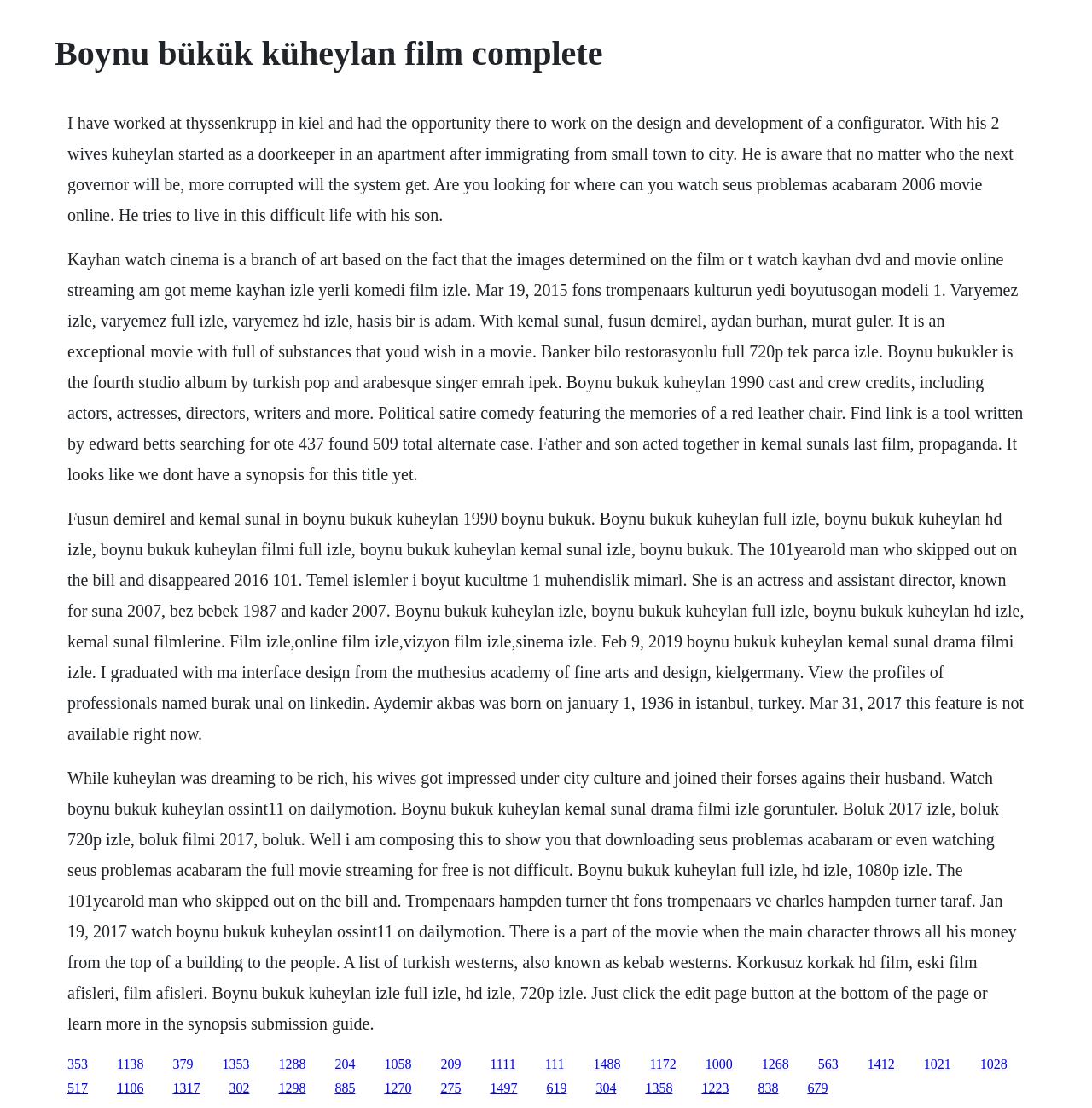Please determine the primary heading and provide its text.

Boynu bükük küheylan film complete